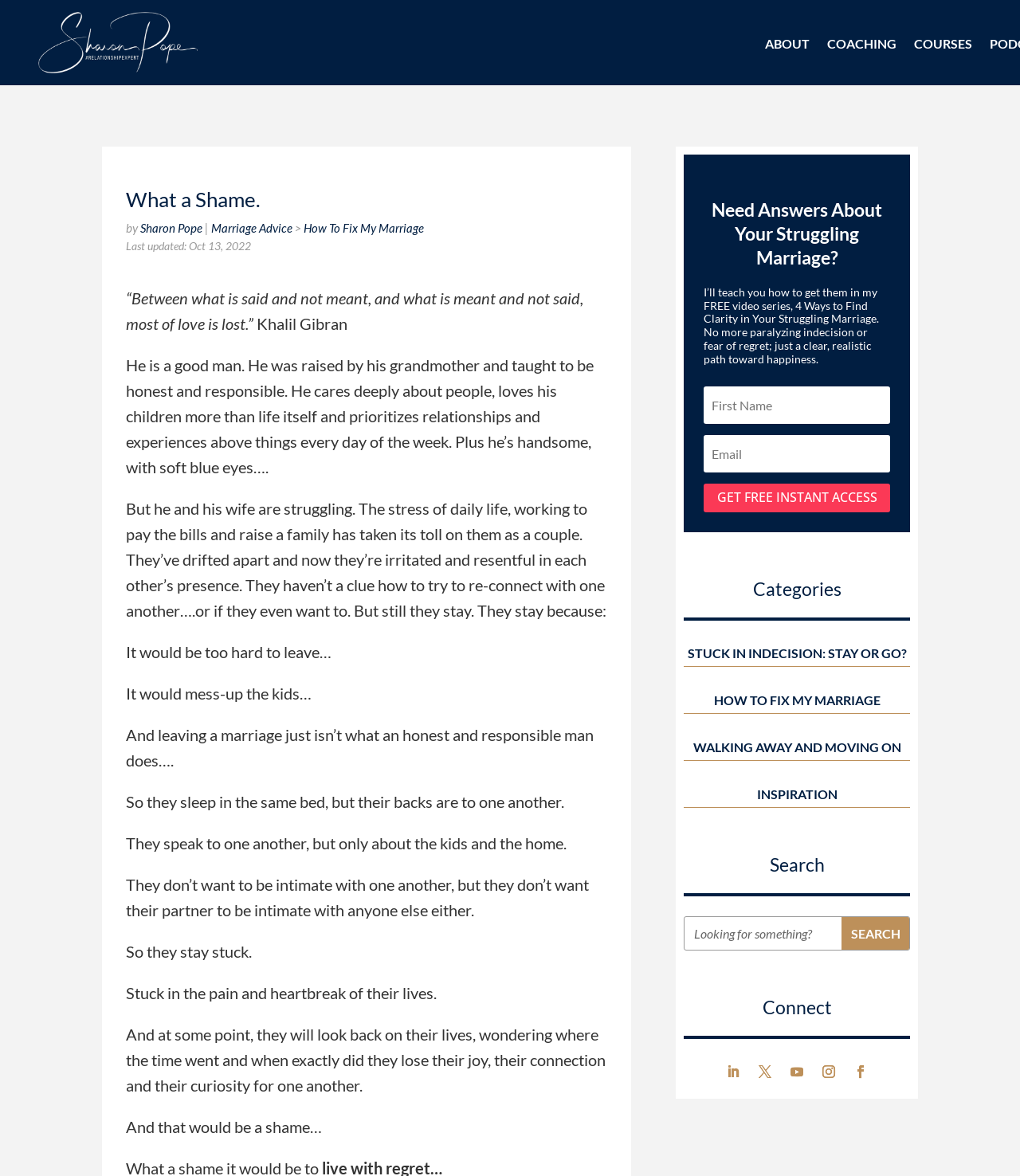Given the element description: "name="et_pb_signup_firstname" placeholder="First Name"", predict the bounding box coordinates of this UI element. The coordinates must be four float numbers between 0 and 1, given as [left, top, right, bottom].

[0.69, 0.328, 0.873, 0.36]